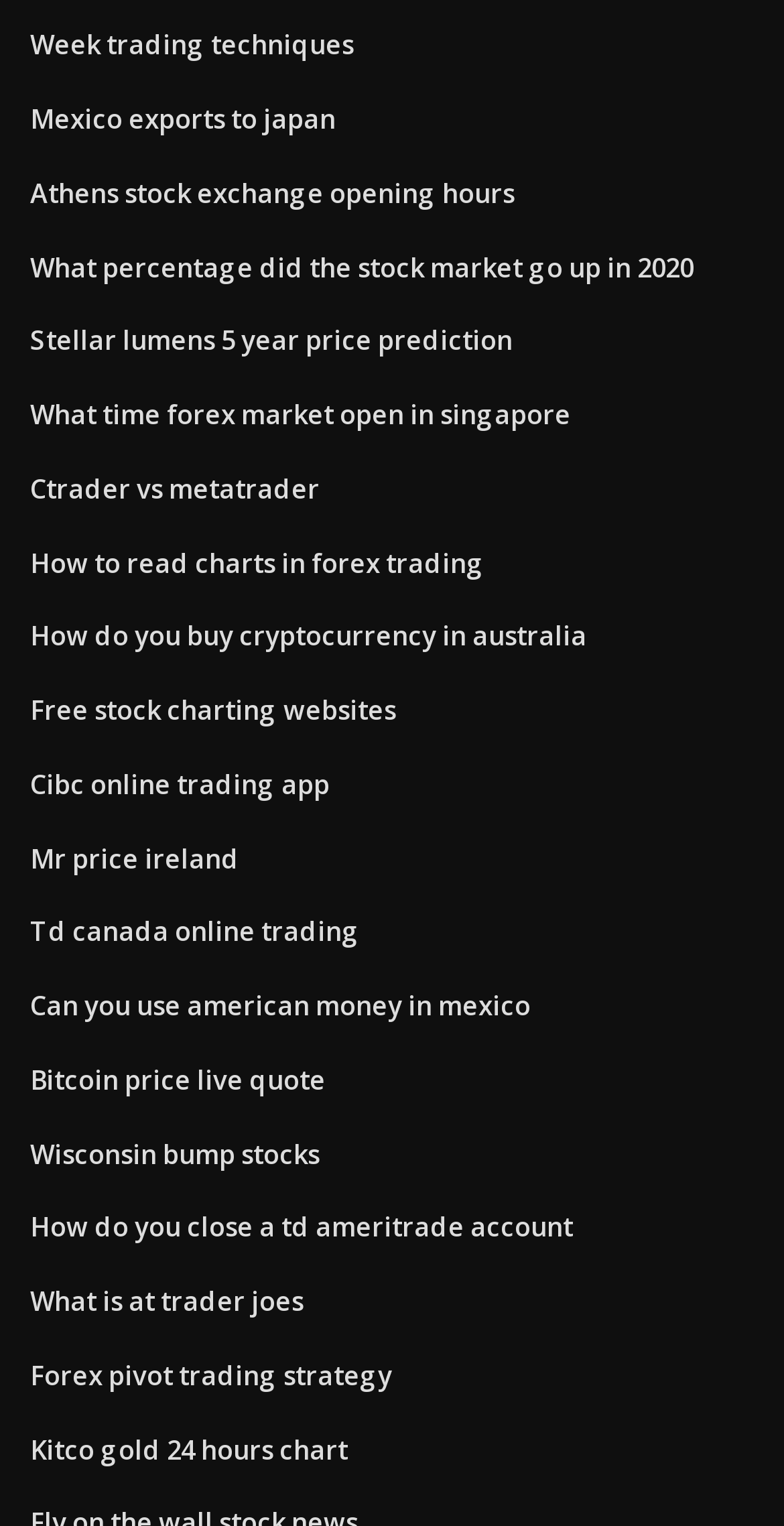Provide a brief response to the question below using one word or phrase:
What is the topic of the link at the bottom of the webpage?

Kitco gold 24 hours chart